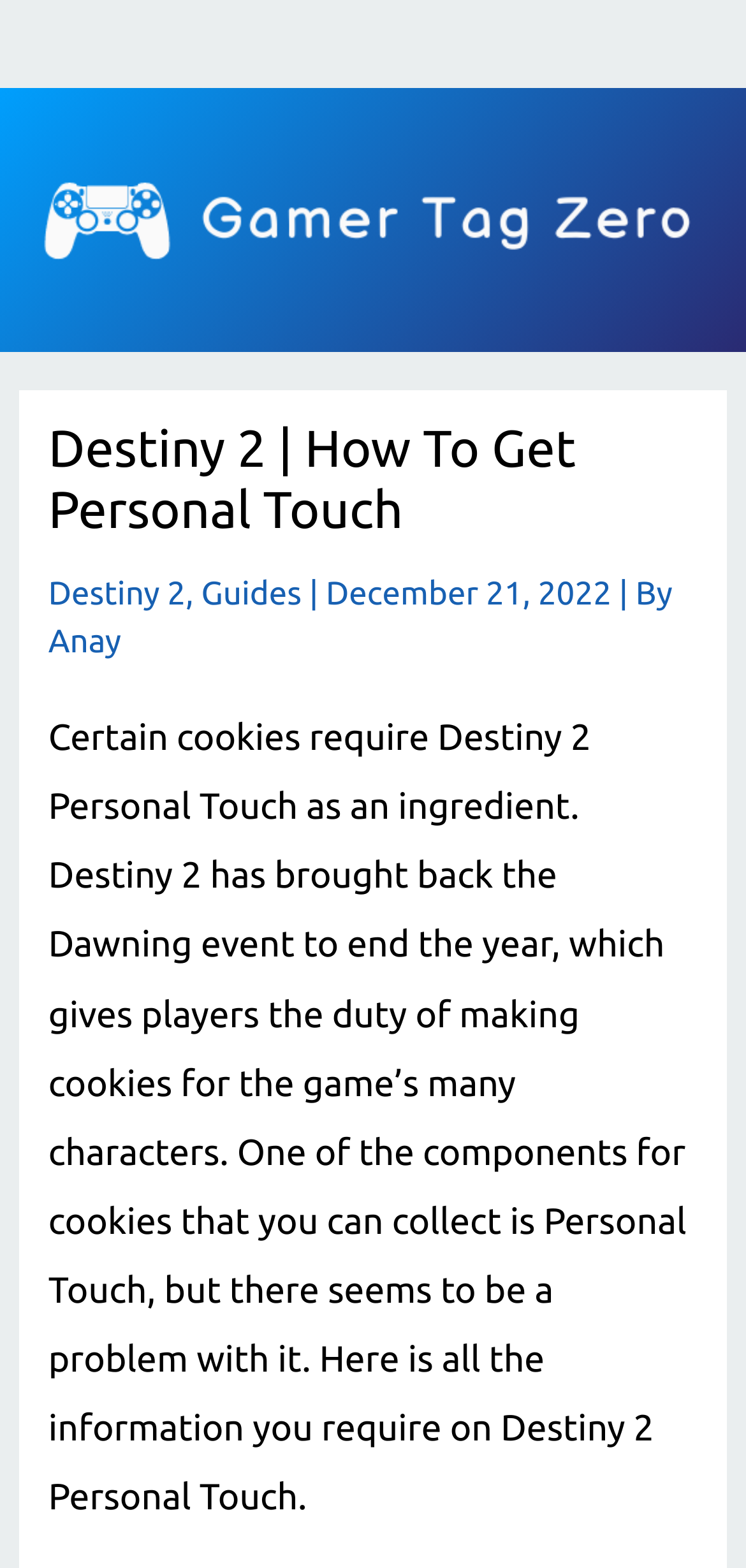Answer this question in one word or a short phrase: What is the name of the website?

Gamer Tag Zero